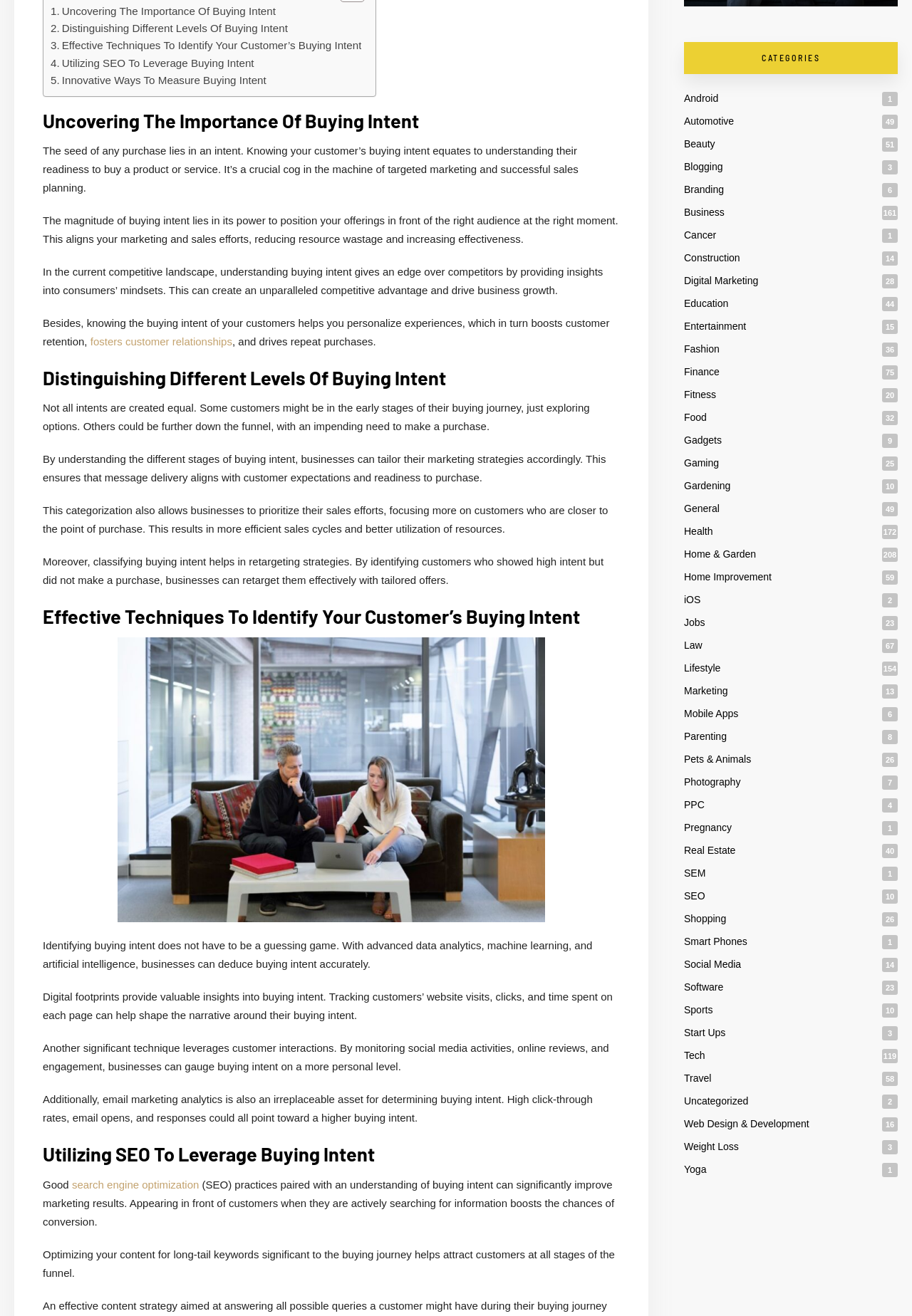What is the main topic of this webpage?
Provide a detailed answer to the question, using the image to inform your response.

Based on the headings and content of the webpage, it appears that the main topic is buying intent, which is a crucial aspect of targeted marketing and successful sales planning.